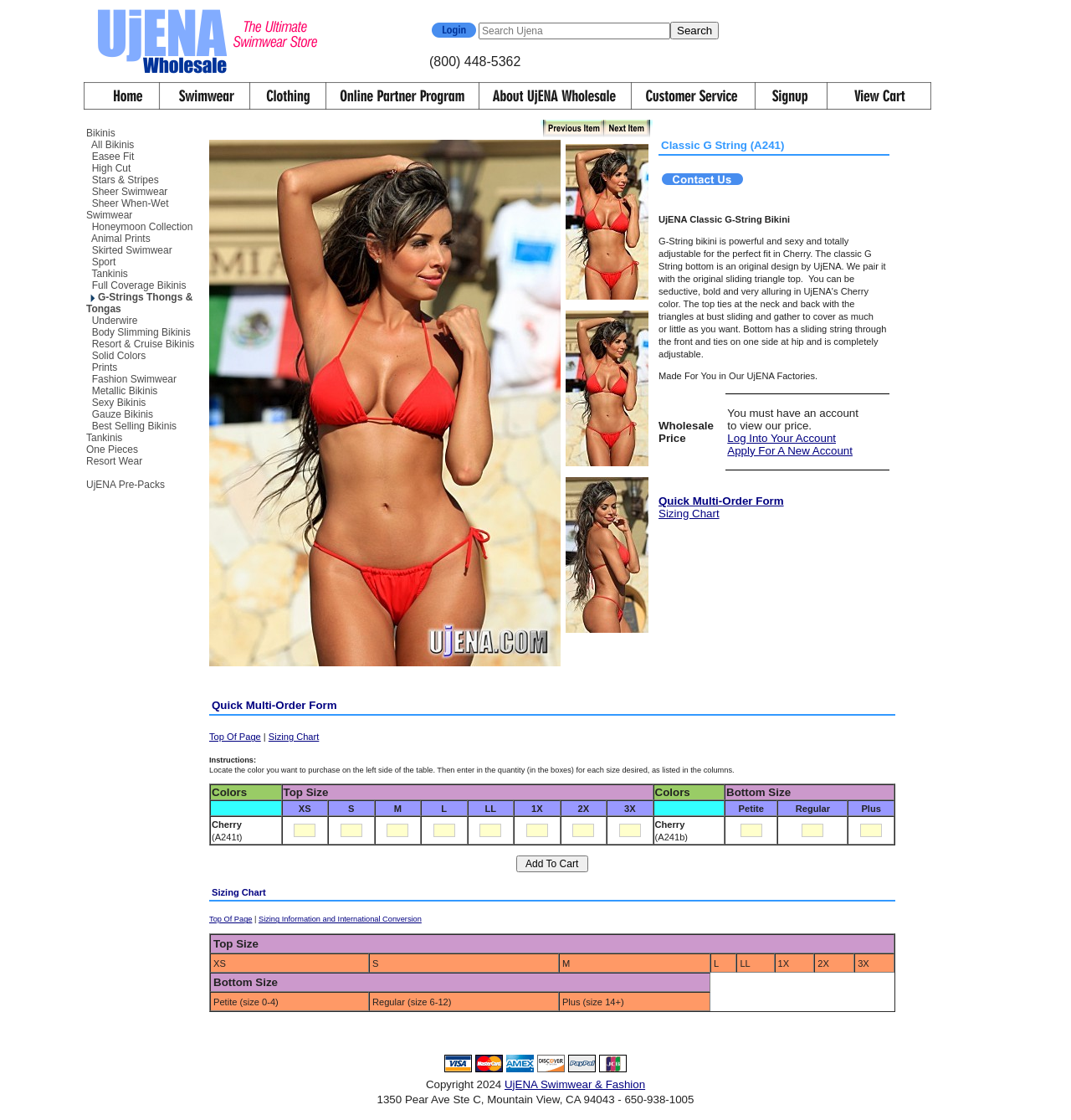What is the color of the bikini described in the product details?
Using the image as a reference, answer with just one word or a short phrase.

Cherry